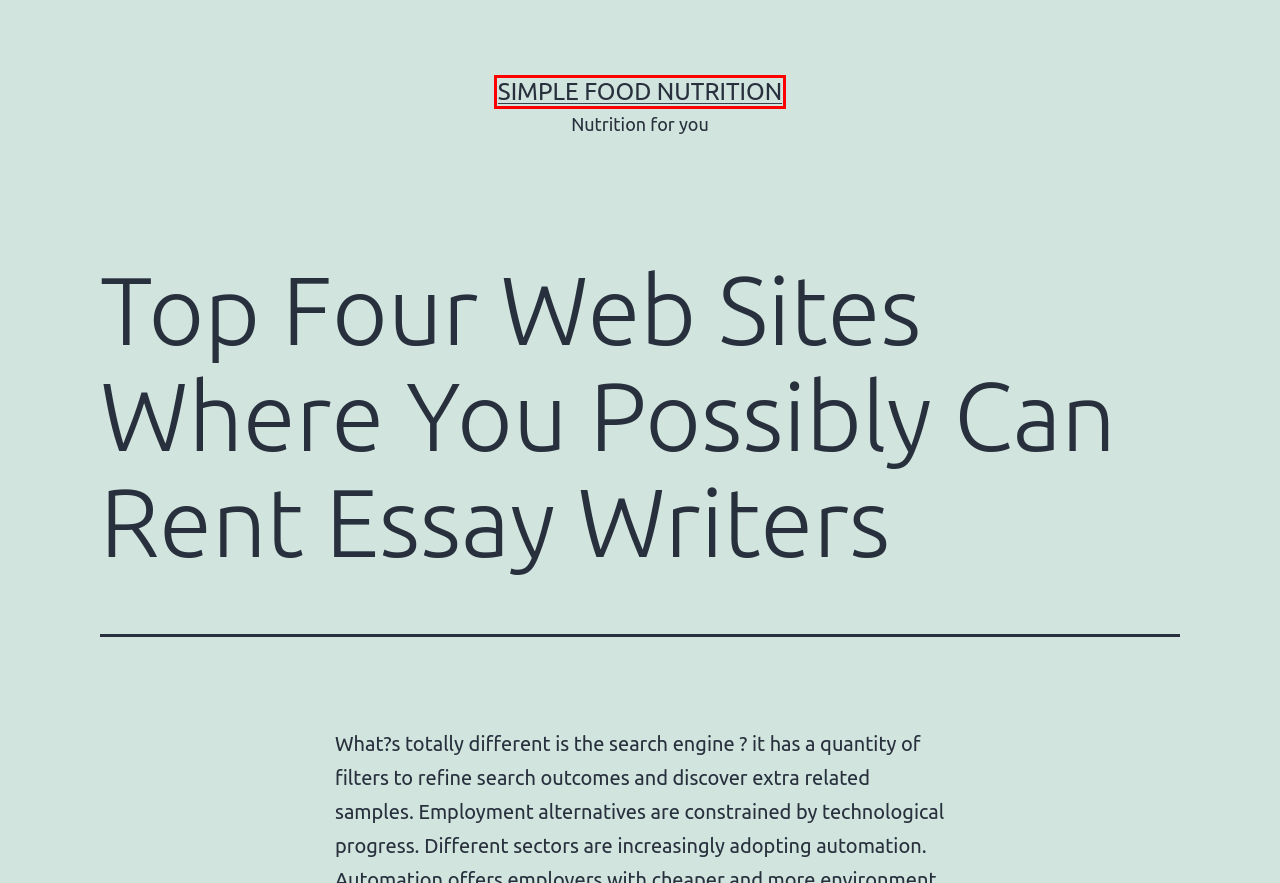You have a screenshot showing a webpage with a red bounding box around a UI element. Choose the webpage description that best matches the new page after clicking the highlighted element. Here are the options:
A. Kiat Slot online Pakar Yang Dapat Memastikan Kesuksesan – Simple Food Nutrition
B. Free Essay Author To Care For Your Writing – Simple Food Nutrition
C. Working Capital Ratio: What Is Considered a Good Ratio? – Simple Food Nutrition
D. wadminw – Simple Food Nutrition
E. Simple Food Nutrition – Nutrition for you
F. Asal Muasal Perkembangan Provider Habanero Pada Slot Online – Simple Food Nutrition
G. Hello world! – Simple Food Nutrition
H. Blog Tool, Publishing Platform, and CMS – WordPress.org

E